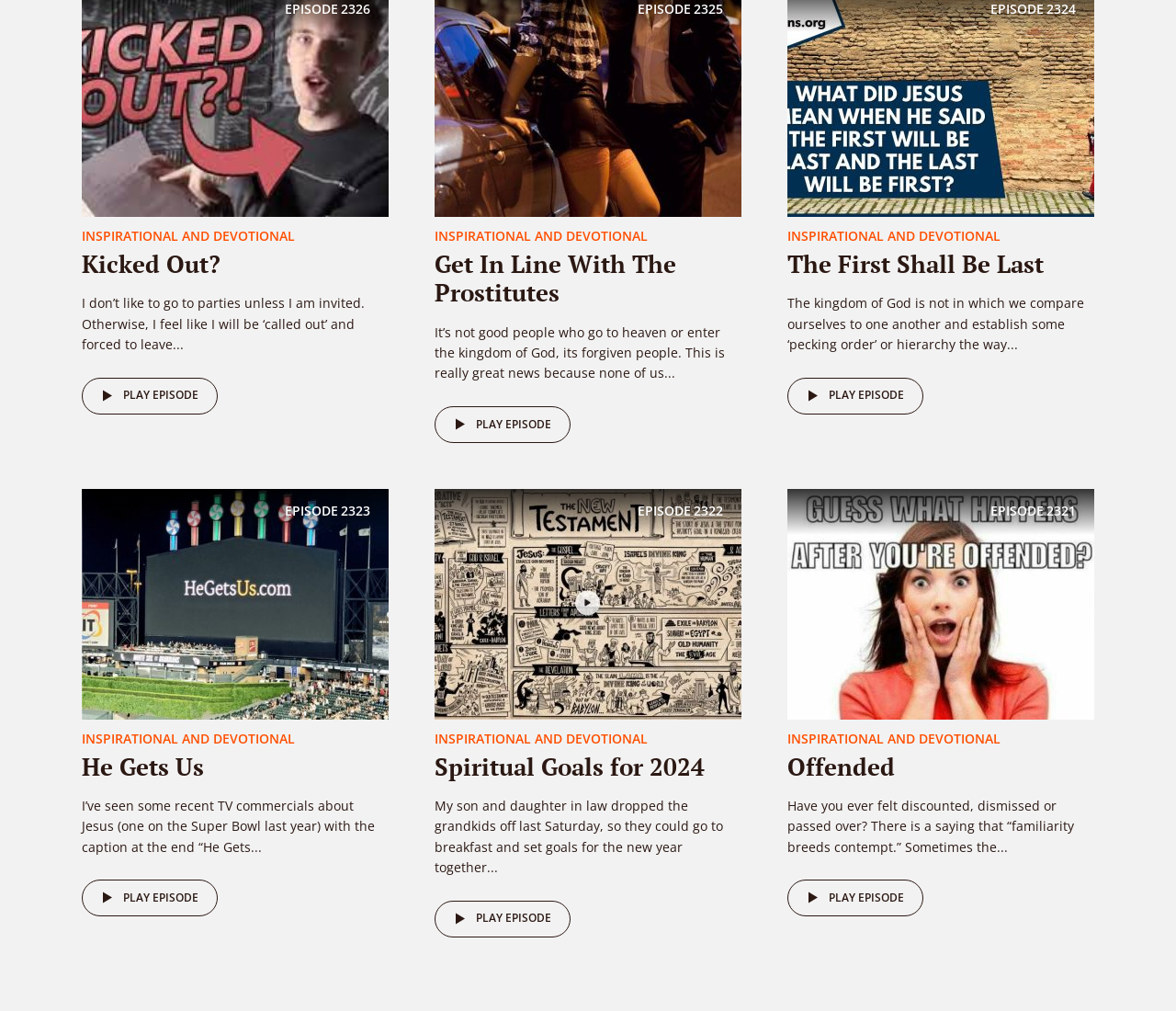What is the common theme among the episode titles?
Please provide a comprehensive answer based on the details in the screenshot.

The episode titles, such as 'Kicked Out?', 'Get In Line With The Prostitutes', 'He Gets Us', and 'Spiritual Goals for 2024', suggest that the common theme among them is Christianity and spirituality.